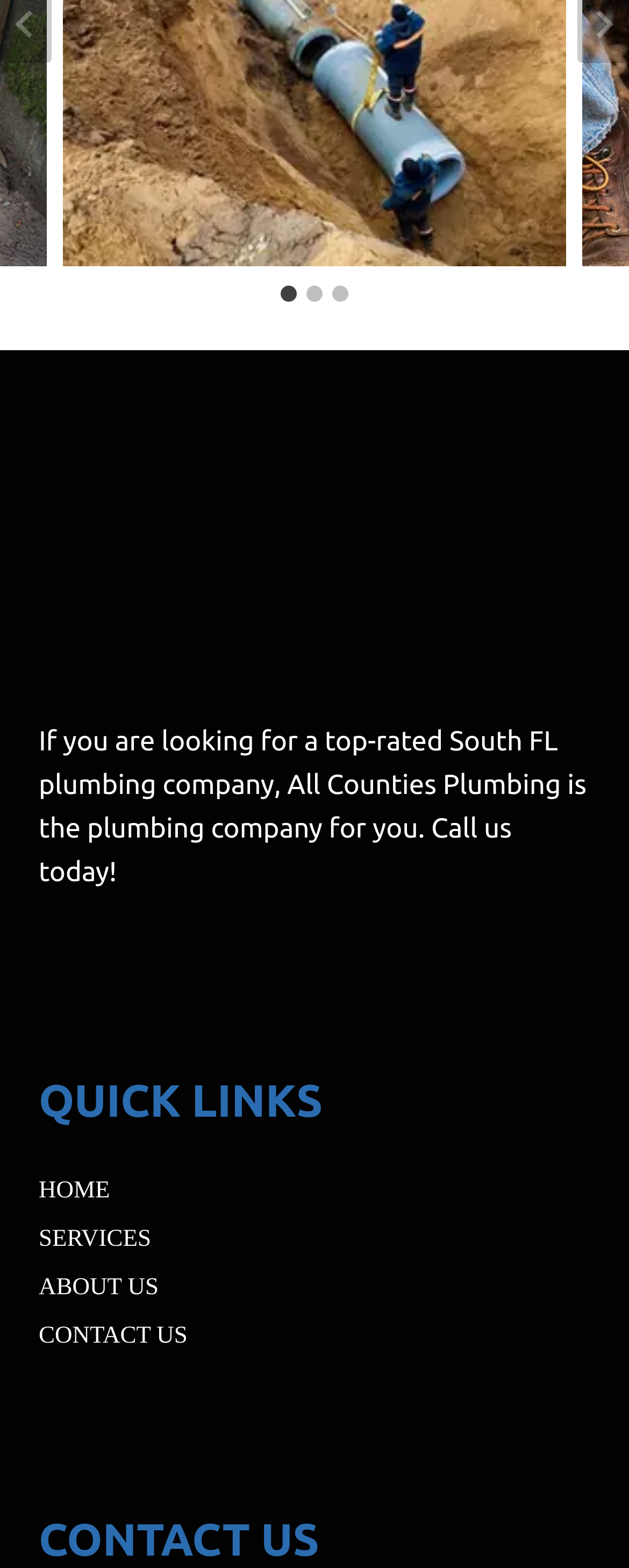How many tabs are available in the tablist?
Based on the image, respond with a single word or phrase.

3